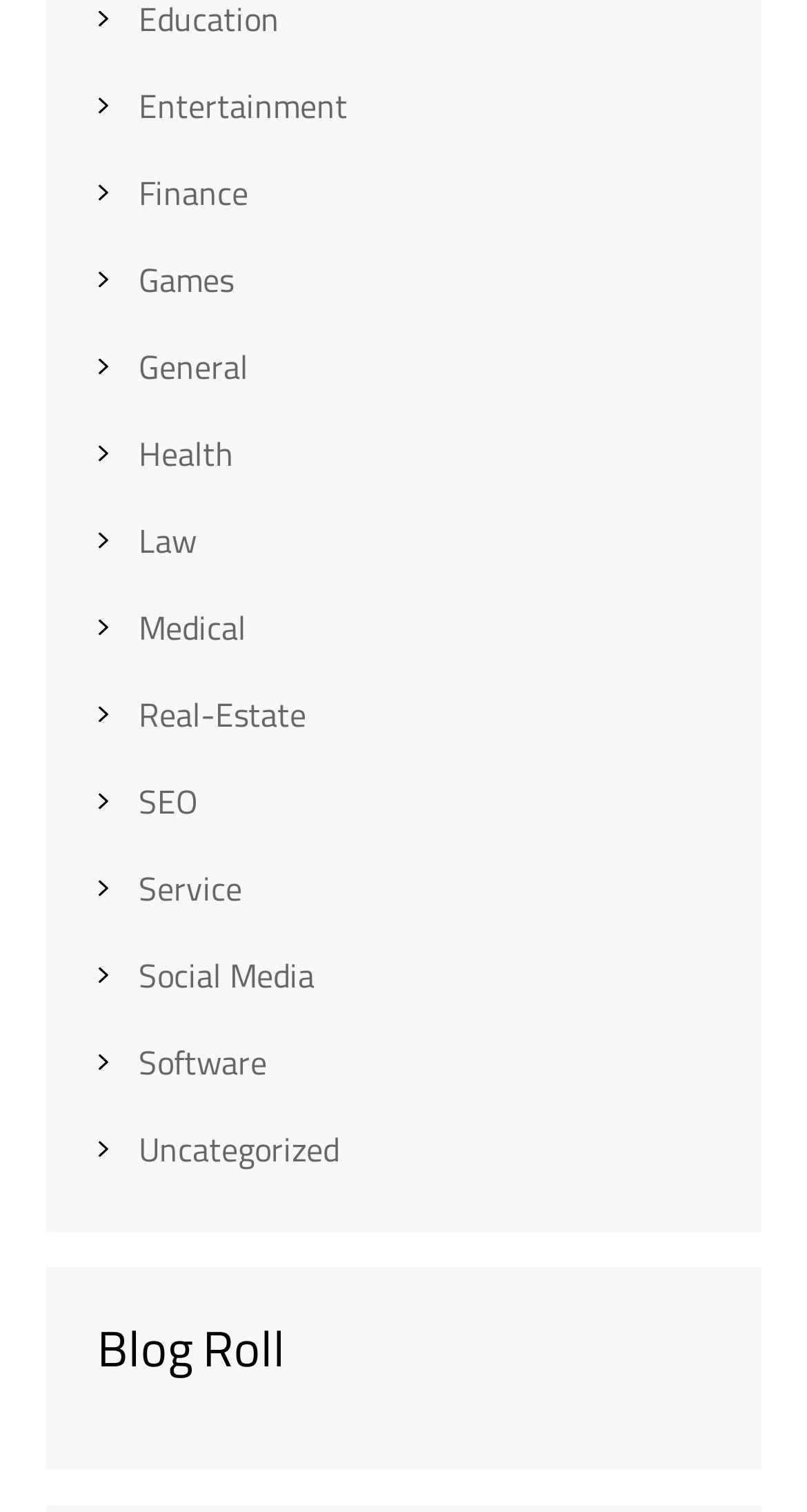Please determine the bounding box coordinates for the element with the description: "Uncategorized".

[0.172, 0.744, 0.421, 0.776]